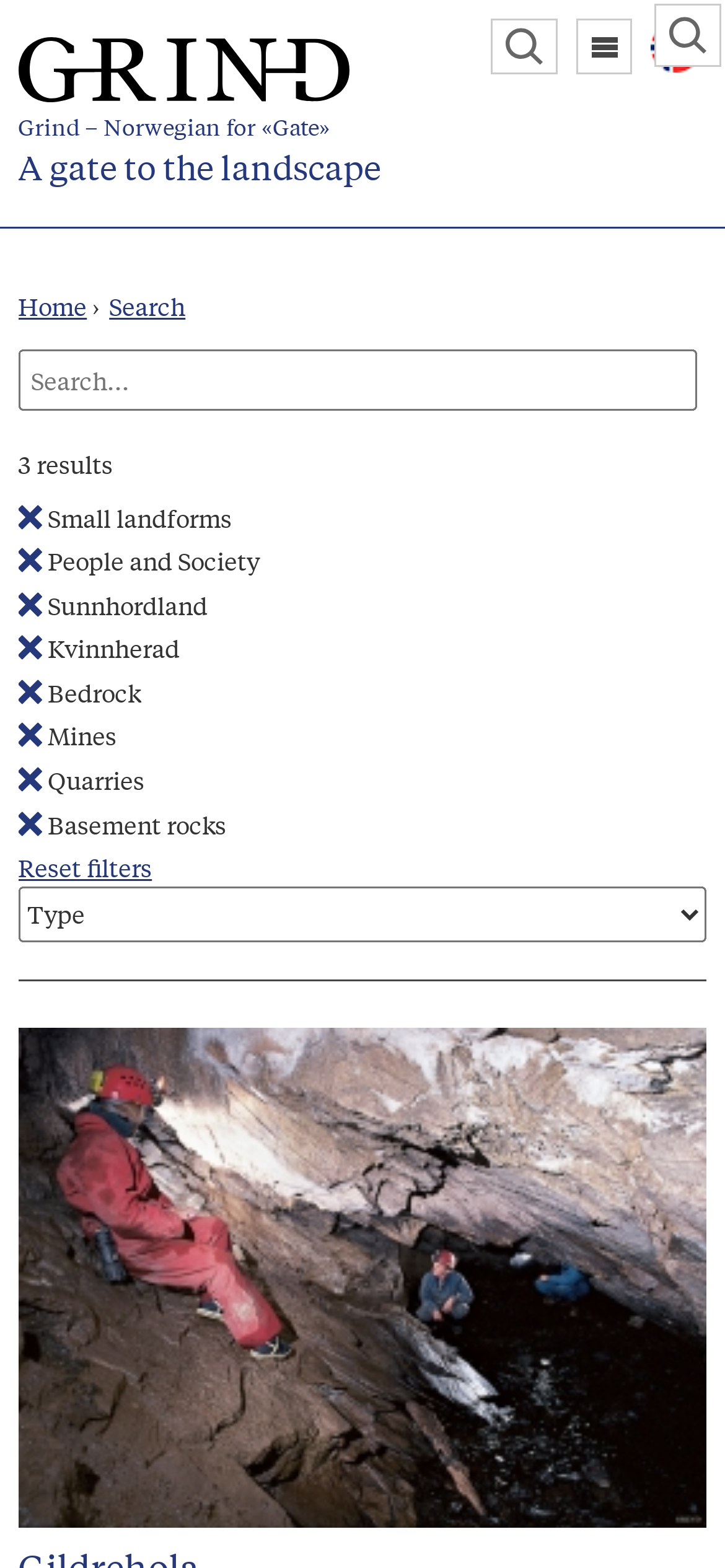Provide the bounding box coordinates of the area you need to click to execute the following instruction: "Select Nynorsk language".

[0.872, 0.014, 0.975, 0.046]